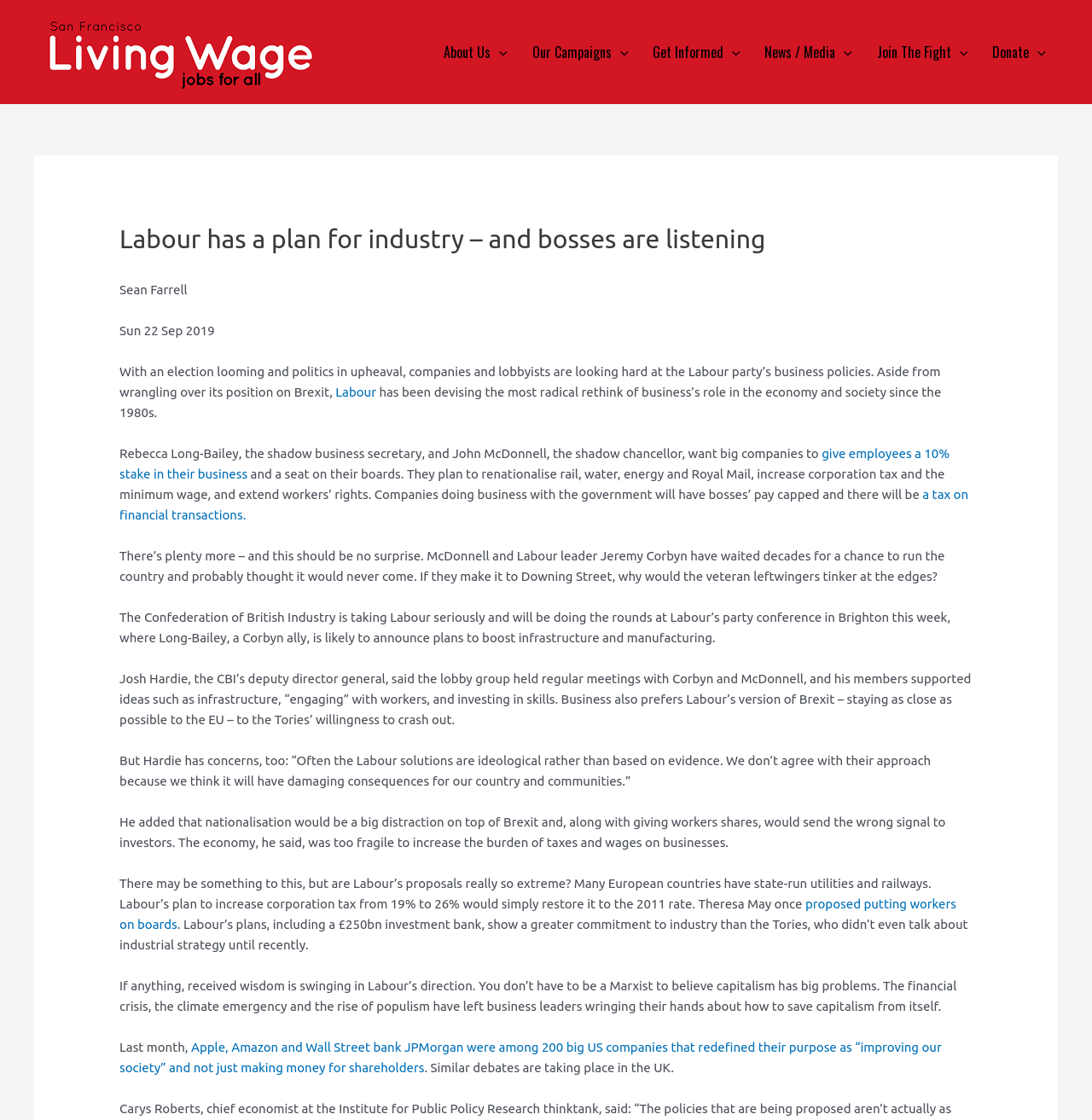Could you please study the image and provide a detailed answer to the question:
What is the Confederation of British Industry's concern about Labour's plan?

According to the article, the Confederation of British Industry's concern about Labour's plan is that it will have damaging consequences for the country and communities, and that nationalisation would be a big distraction on top of Brexit and would send the wrong signal to investors.